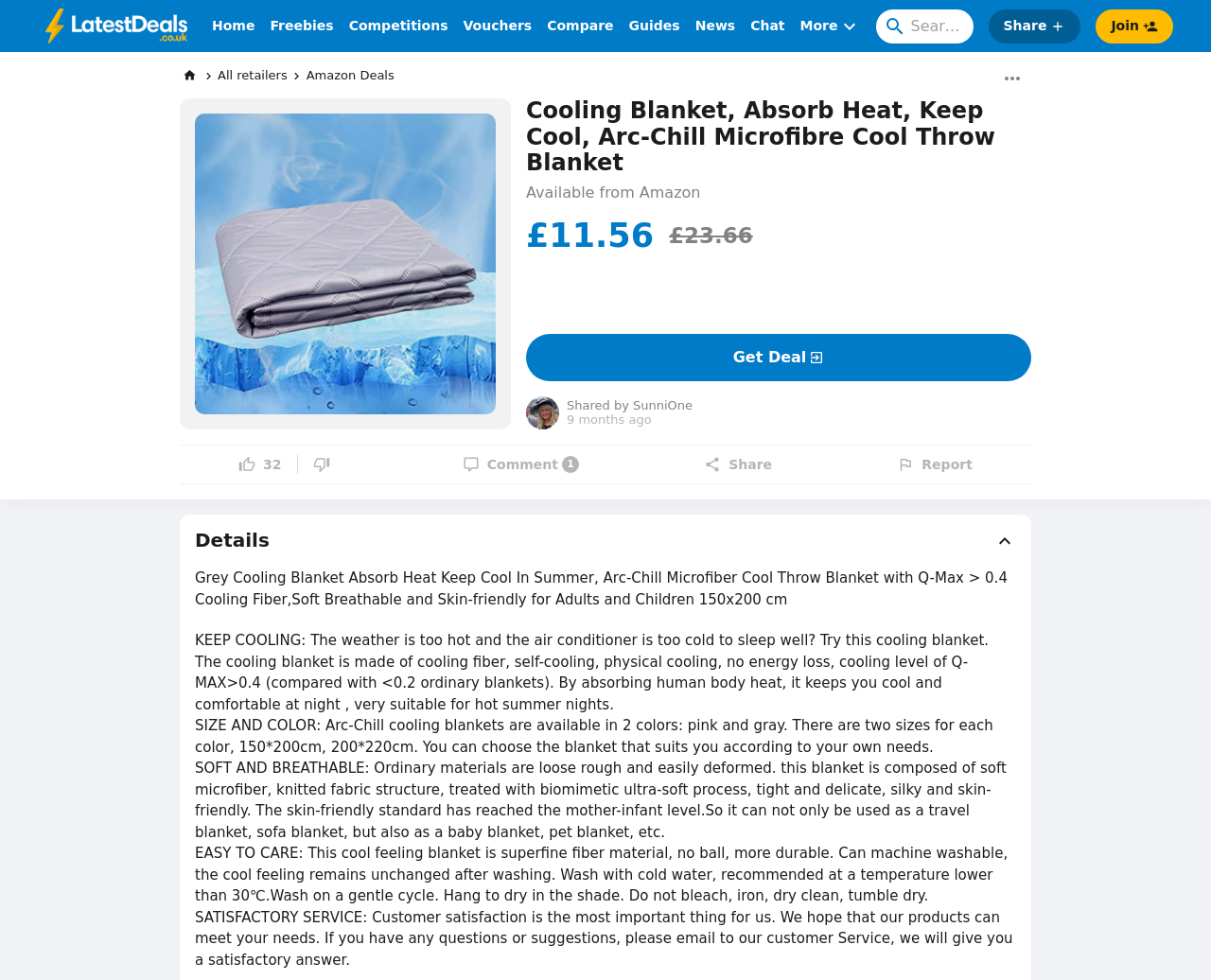Find and specify the bounding box coordinates that correspond to the clickable region for the instruction: "Read about 'A Weekend Break at Taychreggan To Win!' ".

None